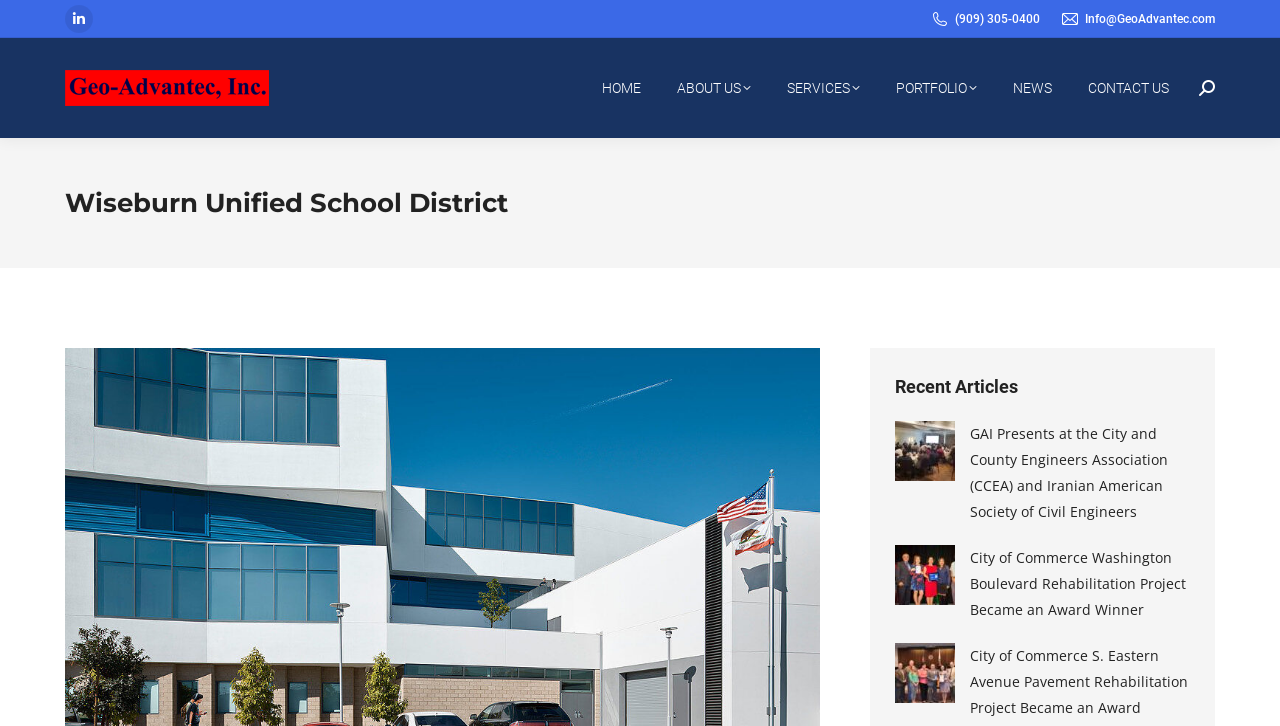Construct a comprehensive description capturing every detail on the webpage.

The webpage is about Geo-Advantec, a company that provides geotechnical investigation, materials testing, and inspection services. At the top left corner, there is a Linkedin page link and a phone number, (909) 305-0400, alongside an email address, Info@GeoAdvantec.com. Below these, there is a logo of Geo-Advantec, which is an image, and a link to the company's homepage.

The main navigation menu is located at the top center of the page, consisting of six links: HOME, ABOUT US, SERVICES, PORTFOLIO, NEWS, and CONTACT US. To the right of the navigation menu, there is a search bar with a magnifying glass icon.

Below the navigation menu, there is a heading that reads "Wiseburn Unified School District". Underneath this heading, there is a section titled "Recent Articles" with two articles listed. Each article has a post image link and a link to the article title. The article titles are "GAI Presents at the City and County Engineers Association (CCEA) and Iranian American Society of Civil Engineers" and "City of Commerce Washington Boulevard Rehabilitation Project Became an Award Winner".